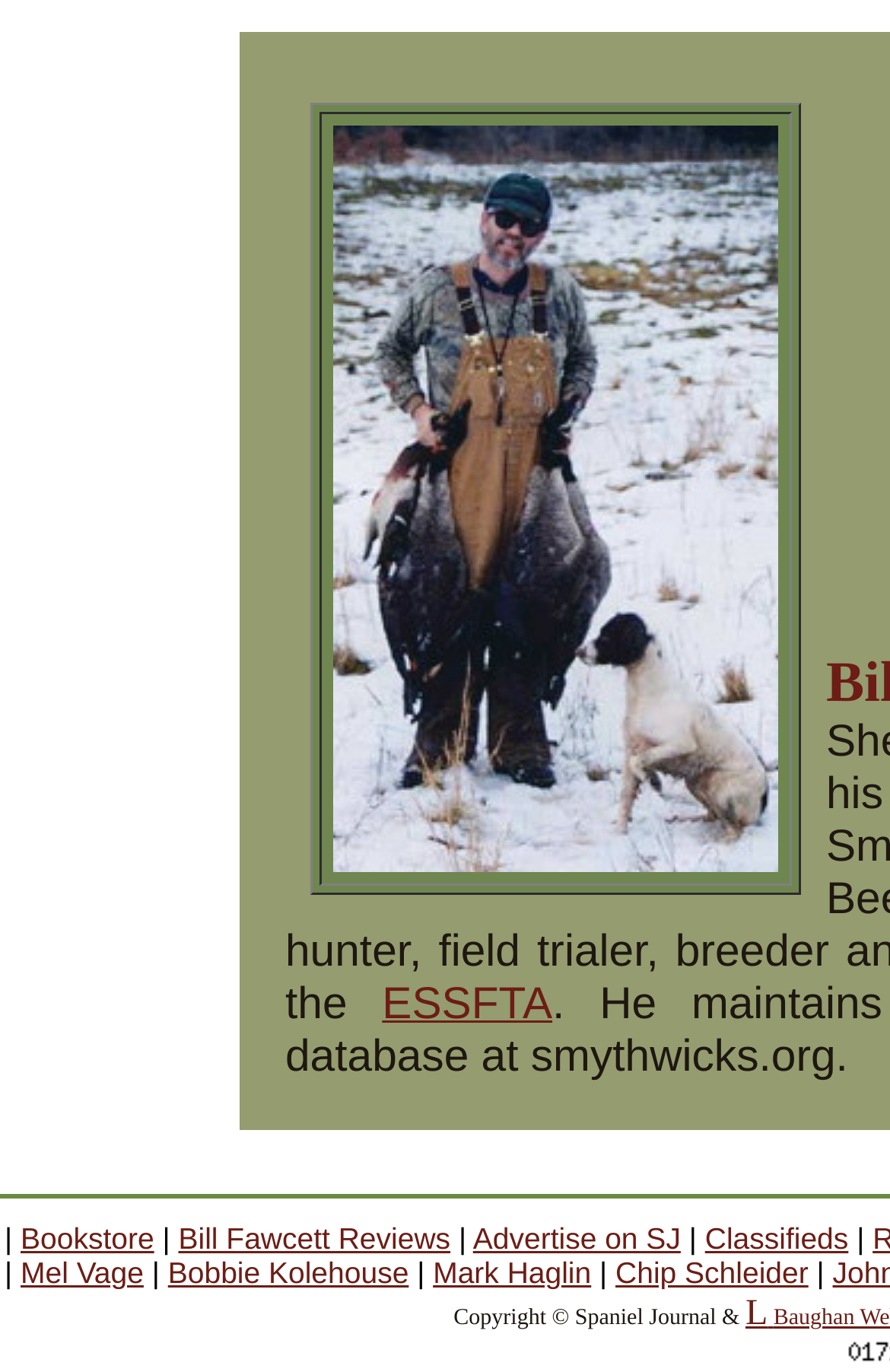Highlight the bounding box coordinates of the element that should be clicked to carry out the following instruction: "Visit Bookstore". The coordinates must be given as four float numbers ranging from 0 to 1, i.e., [left, top, right, bottom].

[0.023, 0.89, 0.173, 0.915]